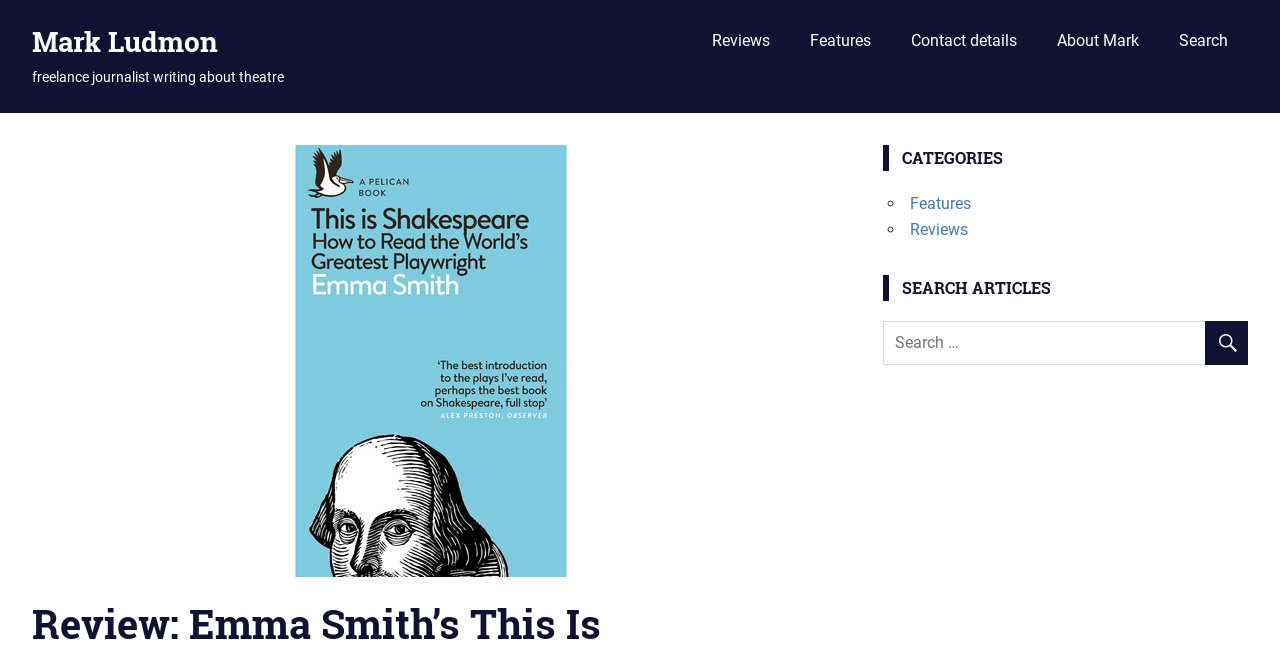How many navigation links are in the top menu?
Please provide a detailed and comprehensive answer to the question.

I counted the number of links in the top menu, and there are five: 'Reviews', 'Features', 'Contact details', 'About Mark', and 'Search'.